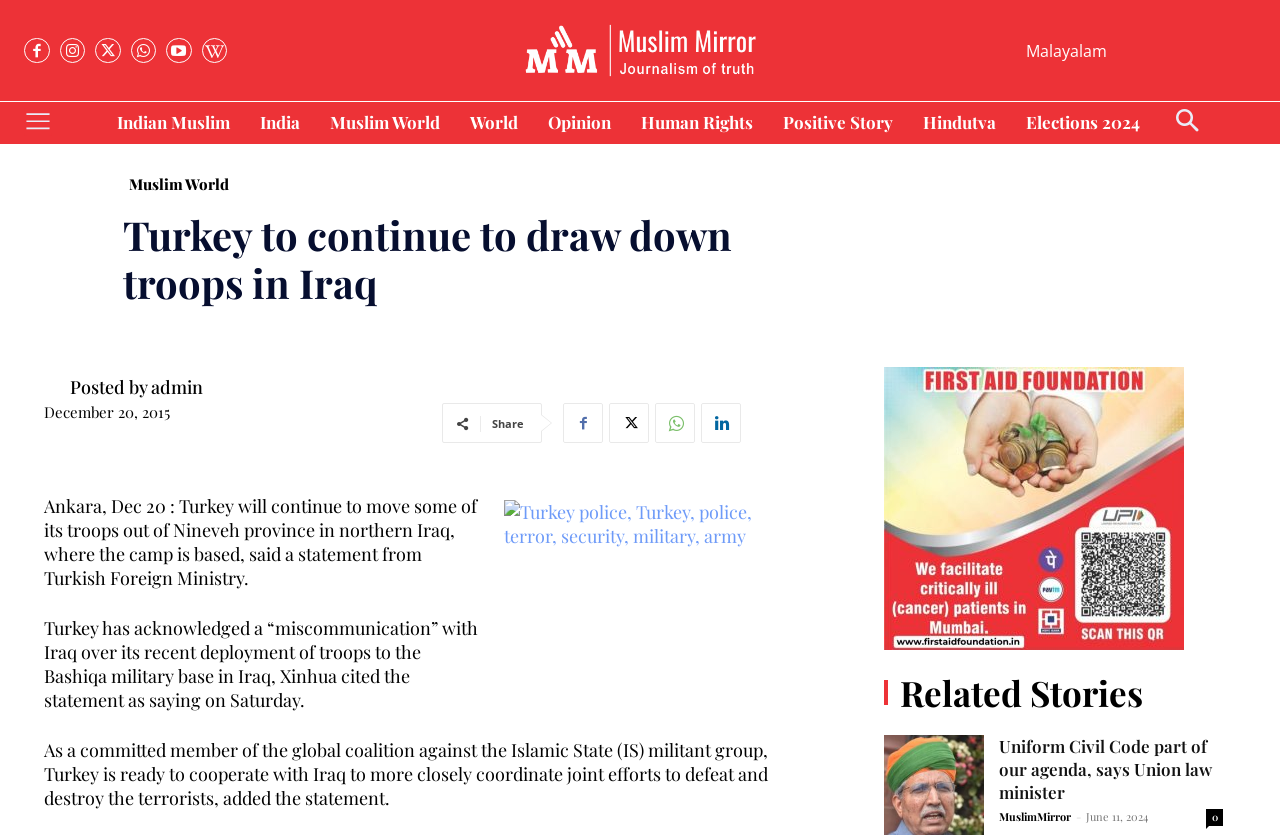What is the purpose of the 'Share' button?
Analyze the image and provide a thorough answer to the question.

The 'Share' button is located below the main news article, and its purpose is to allow users to share the article on social media platforms or other online channels.